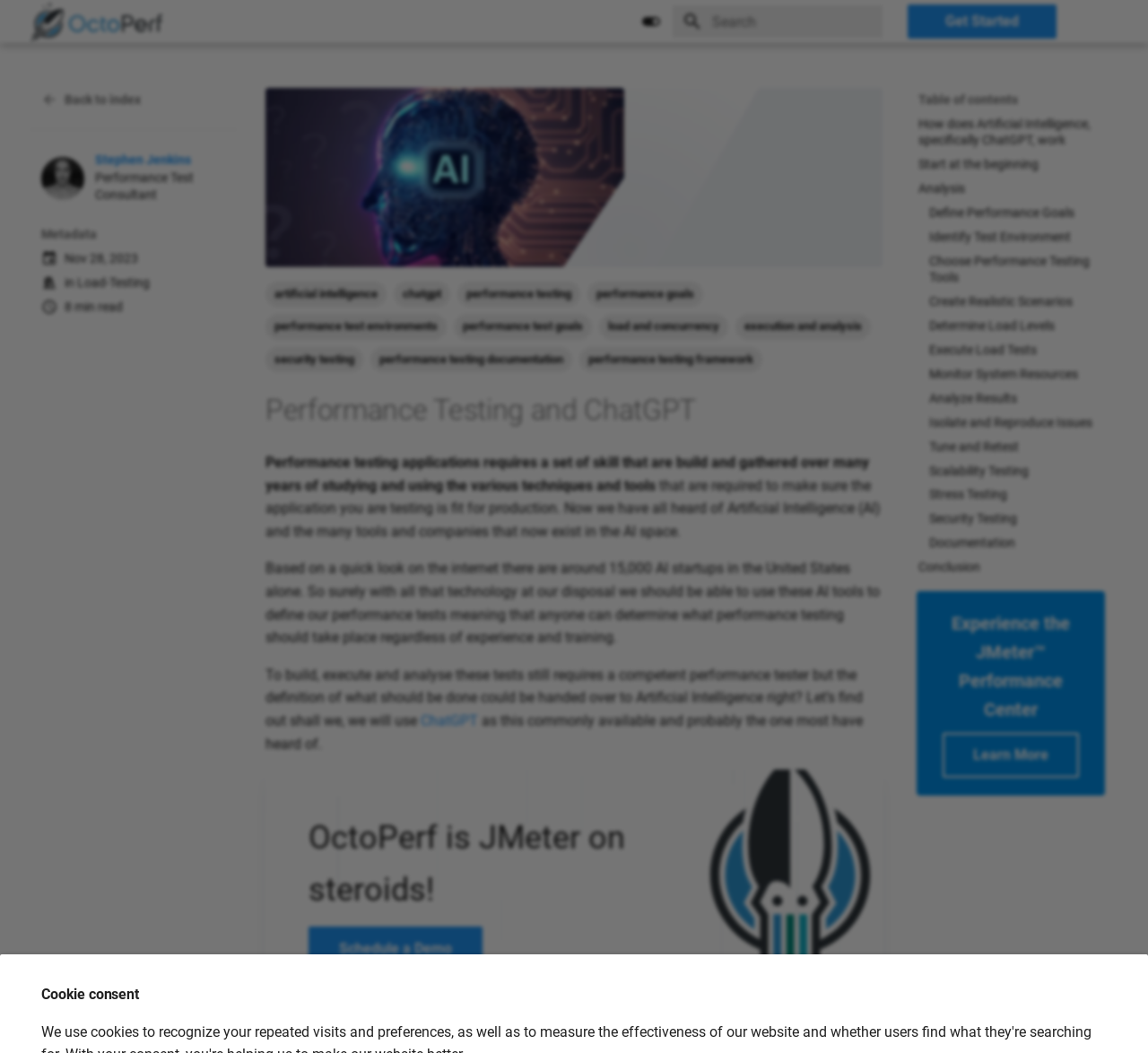What is the name of the website?
From the details in the image, provide a complete and detailed answer to the question.

I determined the answer by looking at the logo in the top left corner of the webpage, which says 'OctoPerf'.